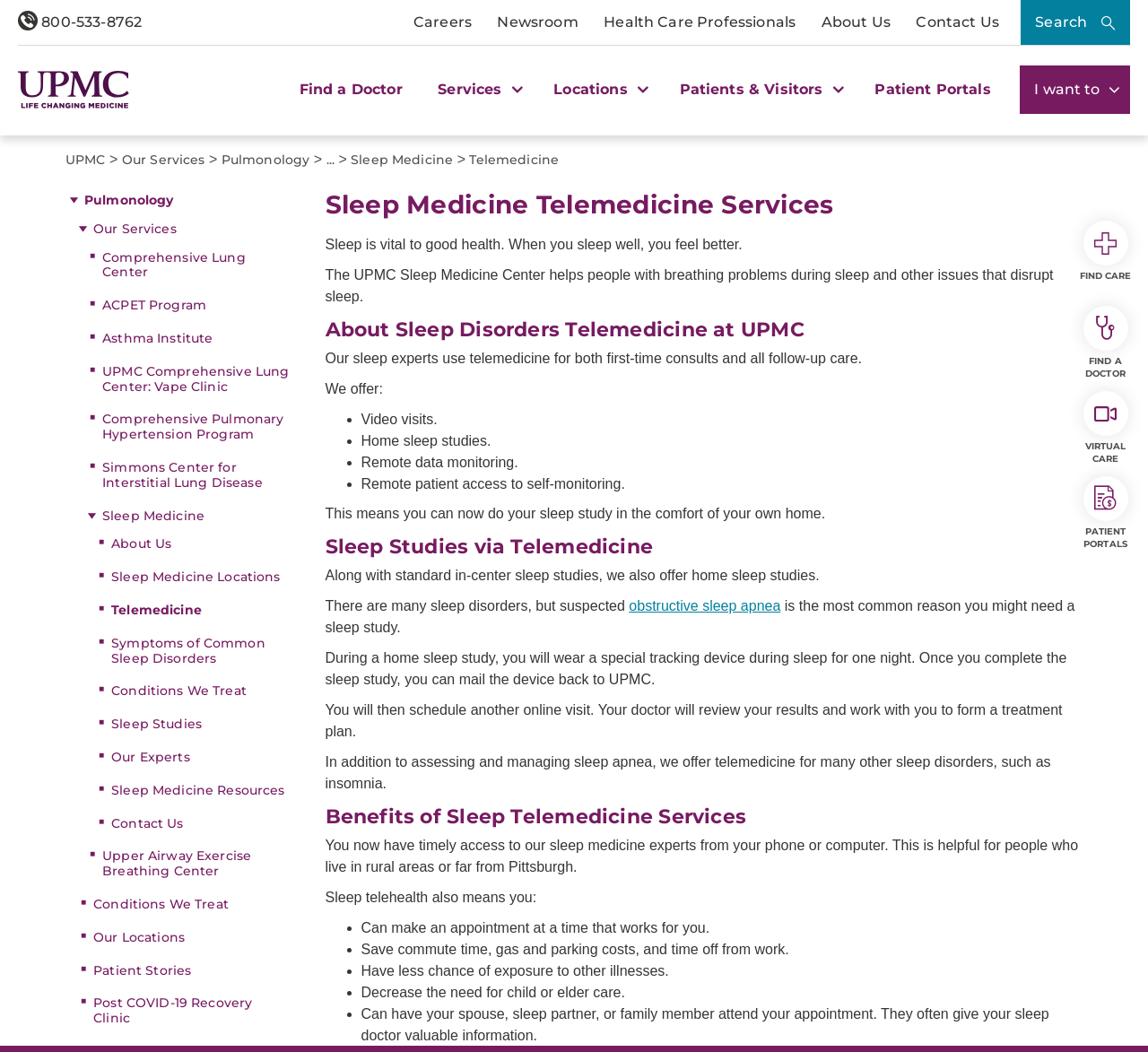Determine the bounding box for the UI element described here: "Symptoms of Common Sleep Disorders".

[0.086, 0.6, 0.252, 0.637]